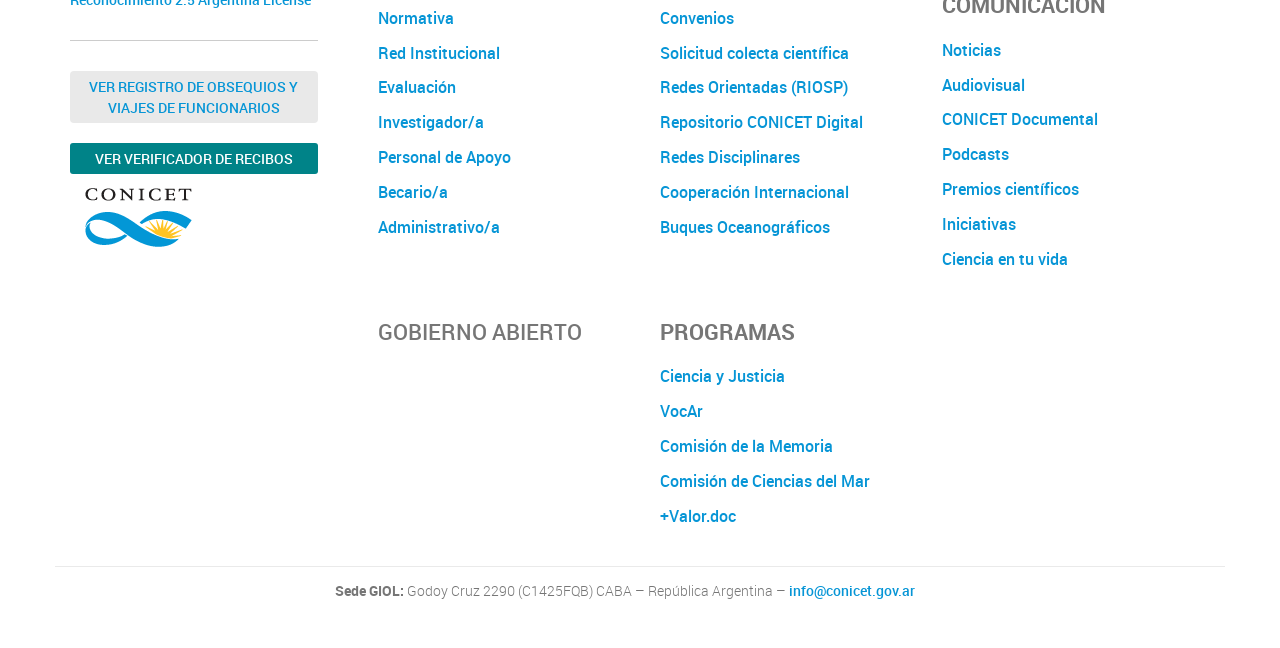Identify the bounding box coordinates of the element to click to follow this instruction: 'Upload your selfie'. Ensure the coordinates are four float values between 0 and 1, provided as [left, top, right, bottom].

None